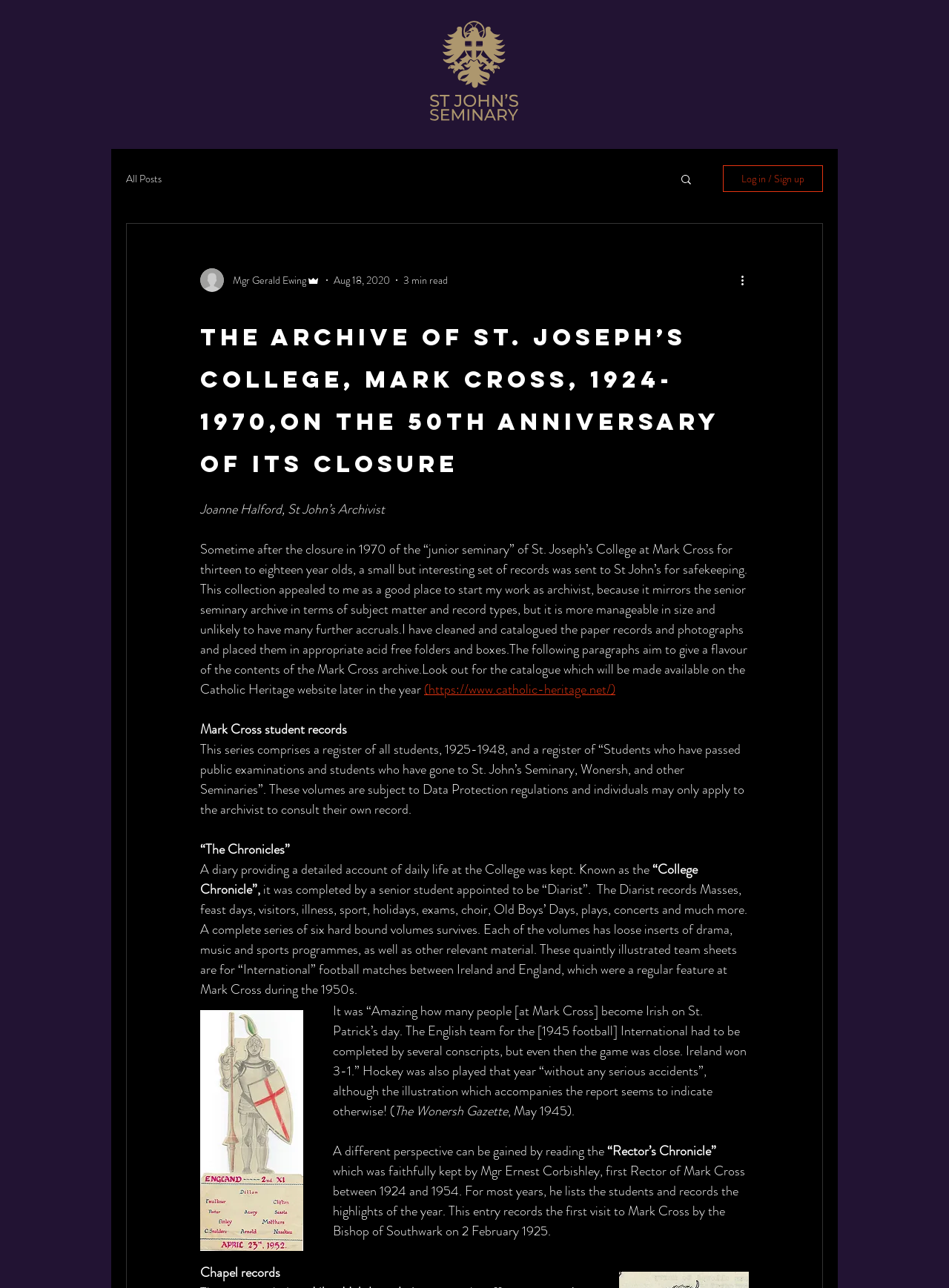Give a comprehensive overview of the webpage, including key elements.

This webpage is an archive of St. Joseph's College, Mark Cross, from 1924 to 1970. At the top, there is a navigation bar with links to "blog" and "All Posts" on the left, and a "Search" button with an accompanying image on the right. Next to the search button is a "Log in / Sign up" button. Below the navigation bar, there is a section with three images: a writer's picture, Mgr Gerald Ewing, and Admin. 

To the right of these images, there is a section with text "Aug 18, 2020" and "3 min read". Below this section, there is a heading that reads "The Archive of St. Joseph’s College, Mark Cross, 1924-1970, on the 50th anniversary of its closure". 

Under the heading, there is a paragraph written by Joanne Halford, St John’s Archivist, describing the archive and its contents. The paragraph is followed by several sections of text, each describing a different aspect of the archive, including Mark Cross student records, "The Chronicles", and Chapel records. These sections are interspersed with links and buttons, including a link to the Catholic Heritage website. 

Throughout the page, there are several images, including a button with an image at the bottom of the page. The overall layout of the page is dense, with multiple sections of text and images stacked vertically.